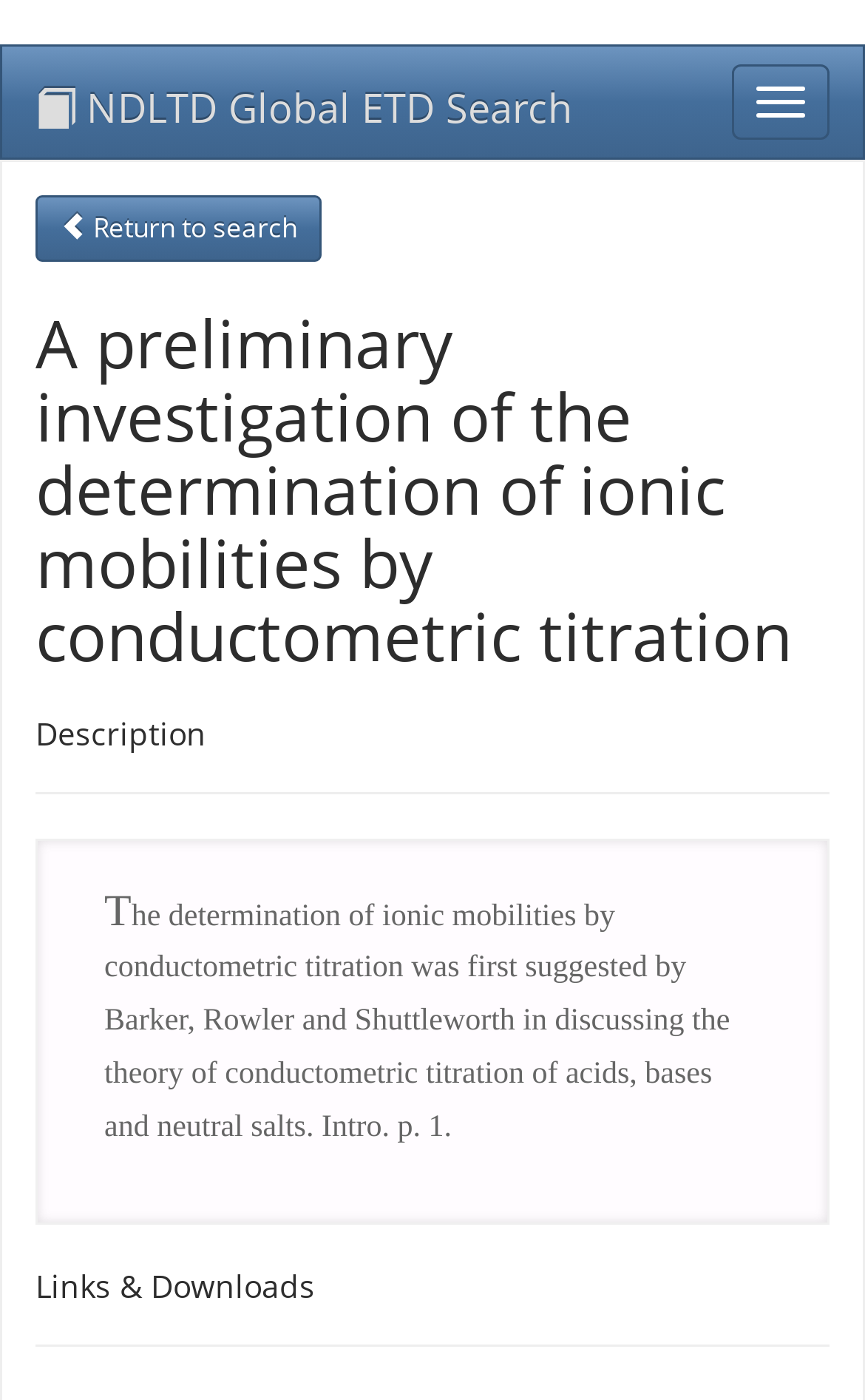Extract the bounding box coordinates for the described element: "Return to search". The coordinates should be represented as four float numbers between 0 and 1: [left, top, right, bottom].

[0.041, 0.139, 0.372, 0.187]